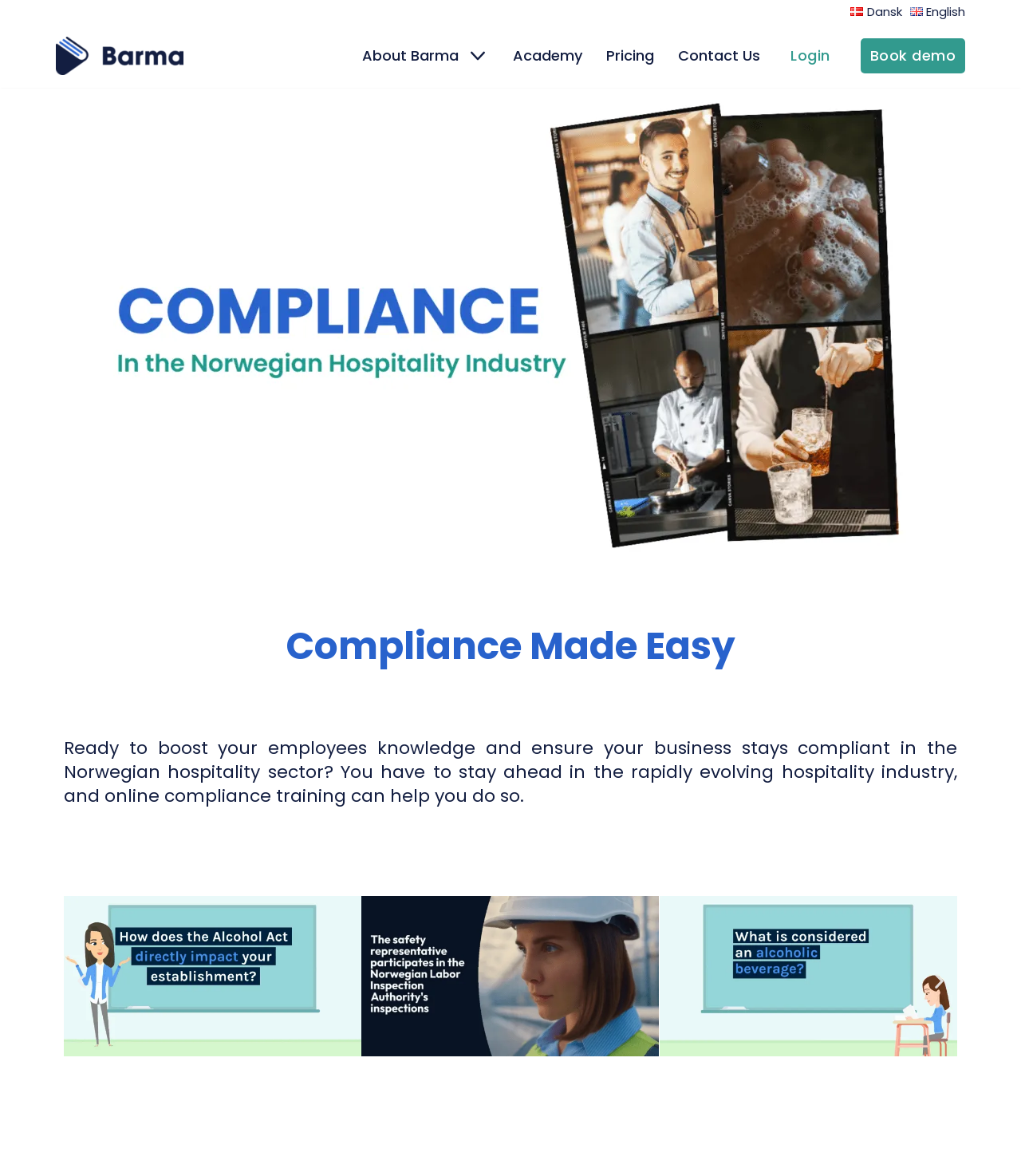Determine the bounding box coordinates of the clickable area required to perform the following instruction: "Go to the 'Academy' page". The coordinates should be represented as four float numbers between 0 and 1: [left, top, right, bottom].

[0.502, 0.038, 0.57, 0.057]